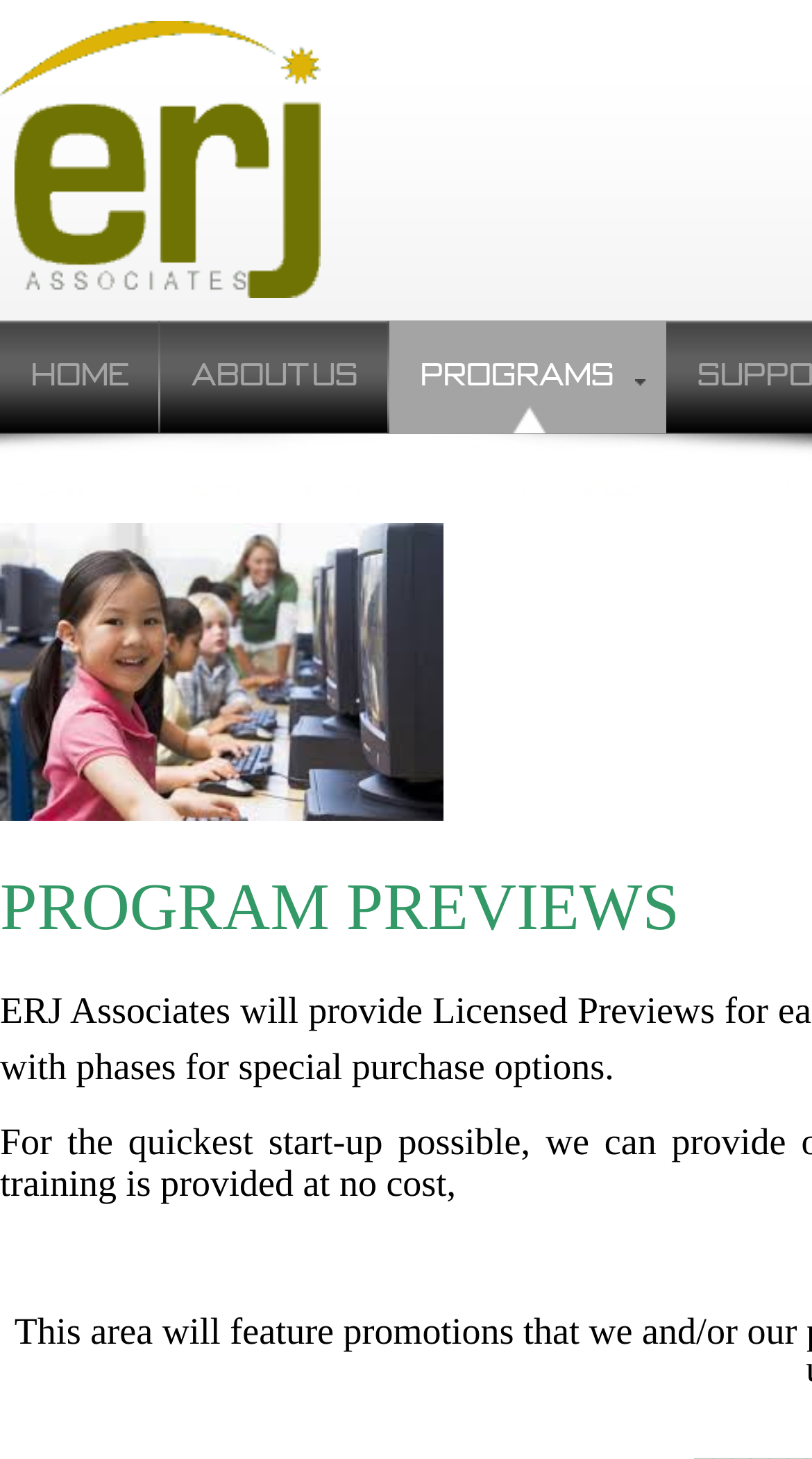How many images are there on the webpage?
Refer to the image and respond with a one-word or short-phrase answer.

2